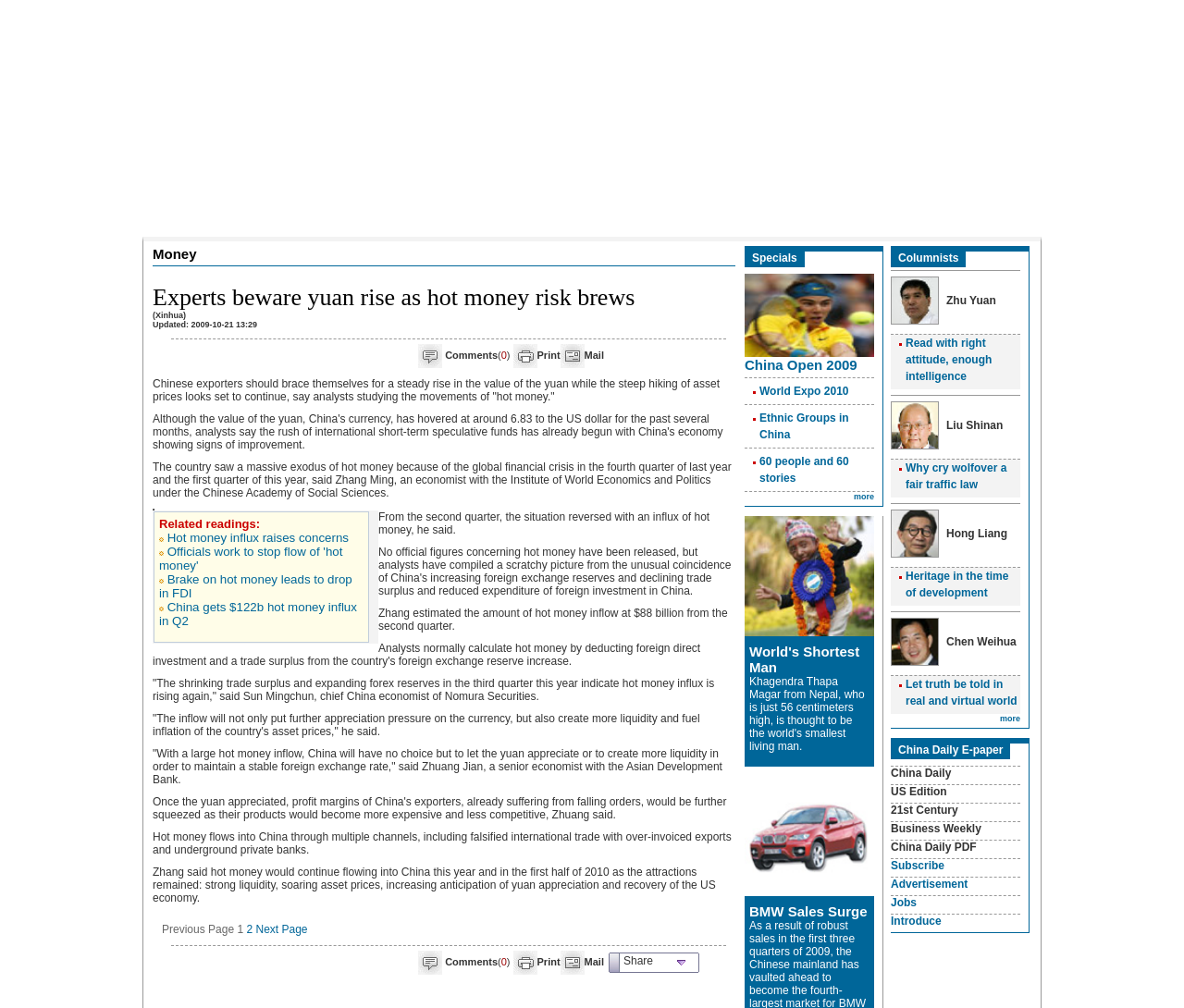Determine the primary headline of the webpage.

Experts beware yuan rise as hot money risk brews